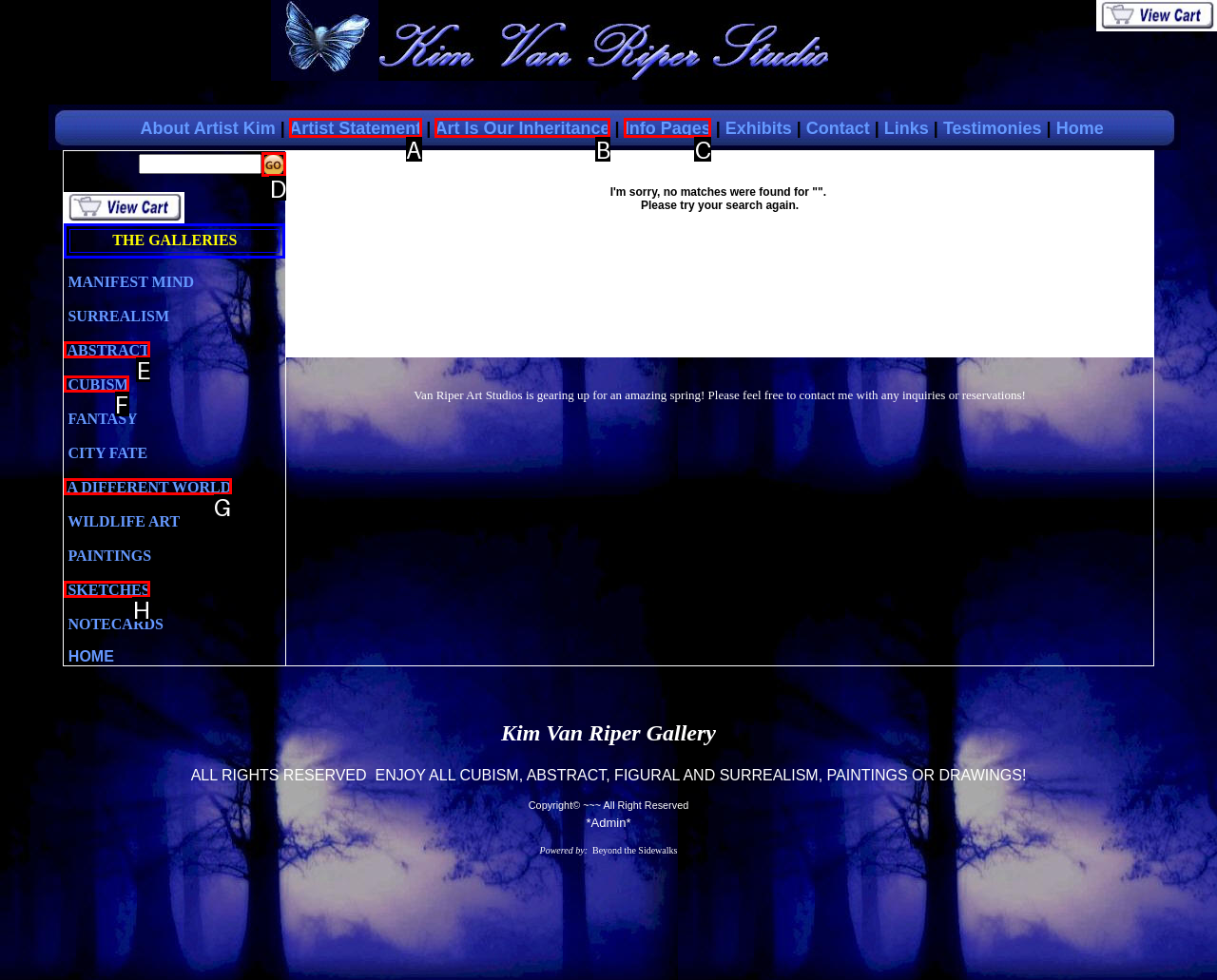Determine which element should be clicked for this task: Submit the form
Answer with the letter of the selected option.

D